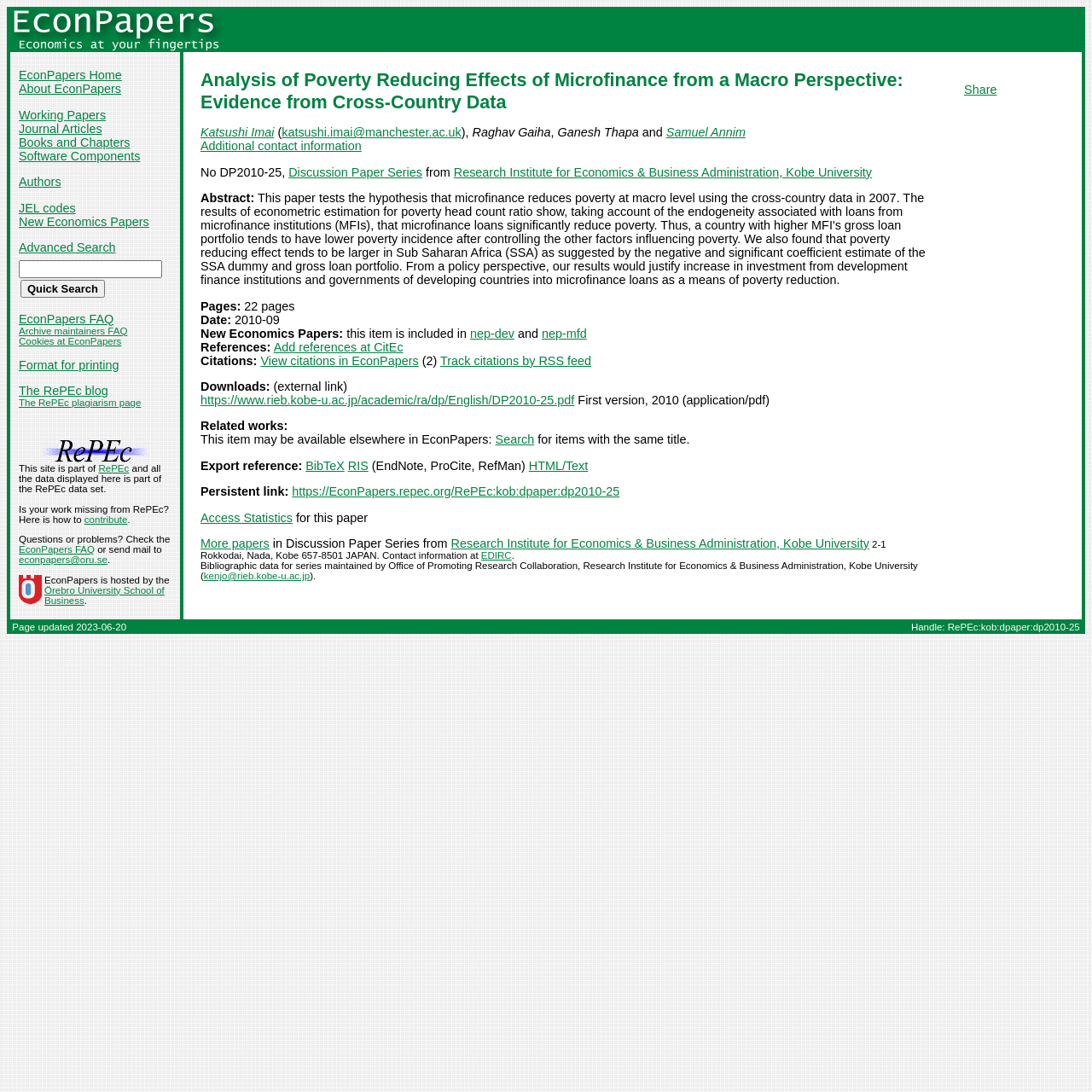Based on the image, provide a detailed response to the question:
What is the institution of the authors?

I found the institution of the authors by looking at the main content section of the webpage, where it is clearly stated as 'Discussion Paper Series from Research Institute for Economics & Business Administration, Kobe University'.